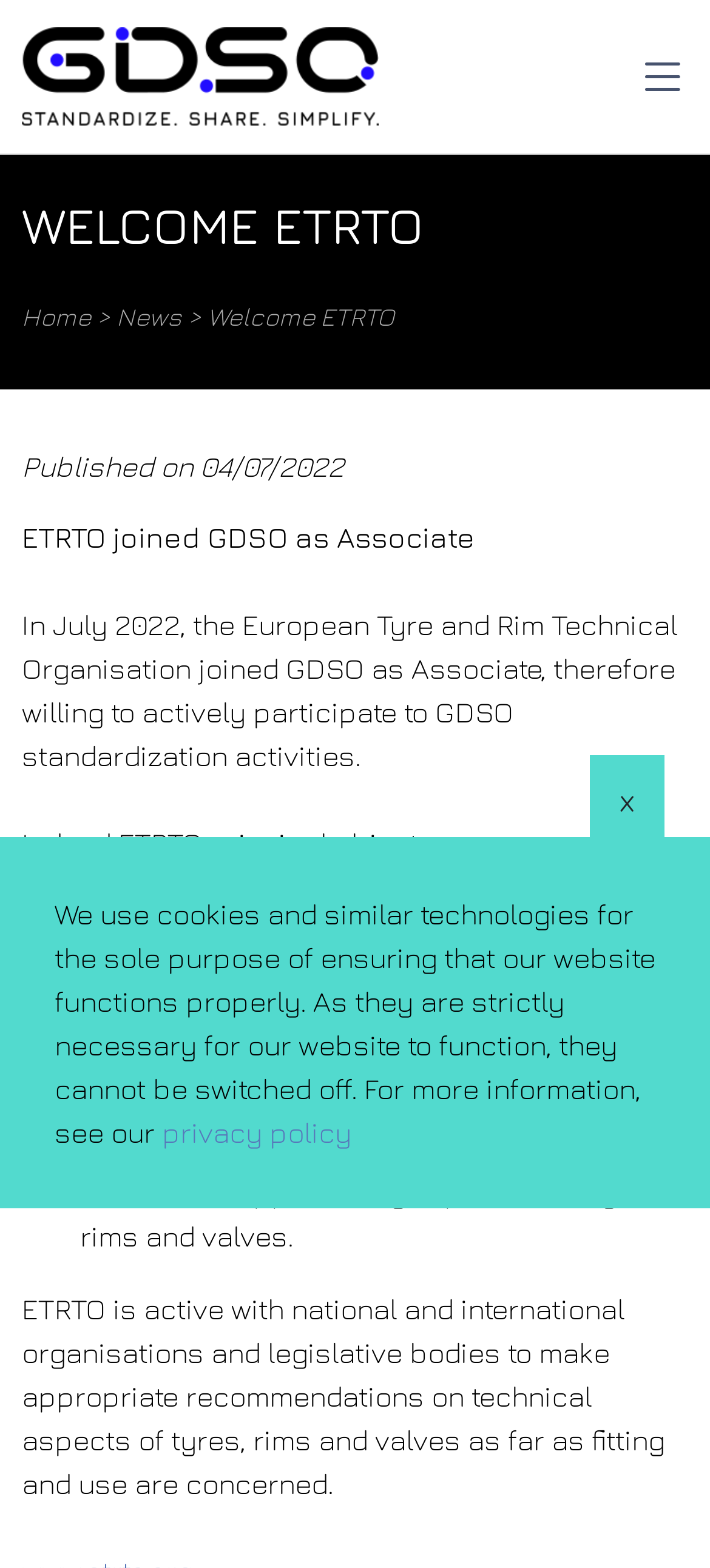Can you find the bounding box coordinates for the element that needs to be clicked to execute this instruction: "Click the 'Home' link"? The coordinates should be given as four float numbers between 0 and 1, i.e., [left, top, right, bottom].

[0.031, 0.192, 0.128, 0.212]